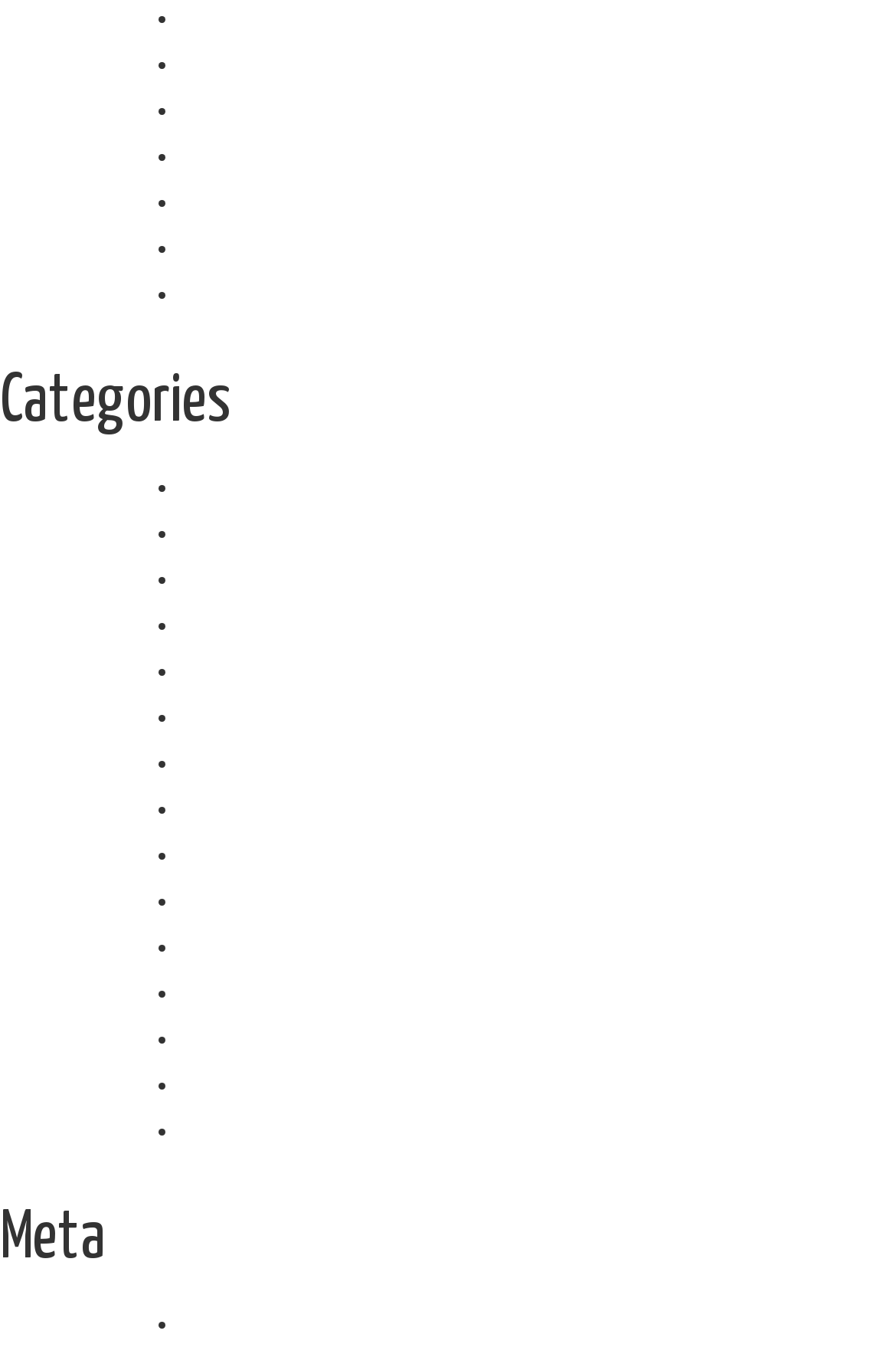Determine the bounding box coordinates of the target area to click to execute the following instruction: "Click the 'Scrivi una recensione' button."

None